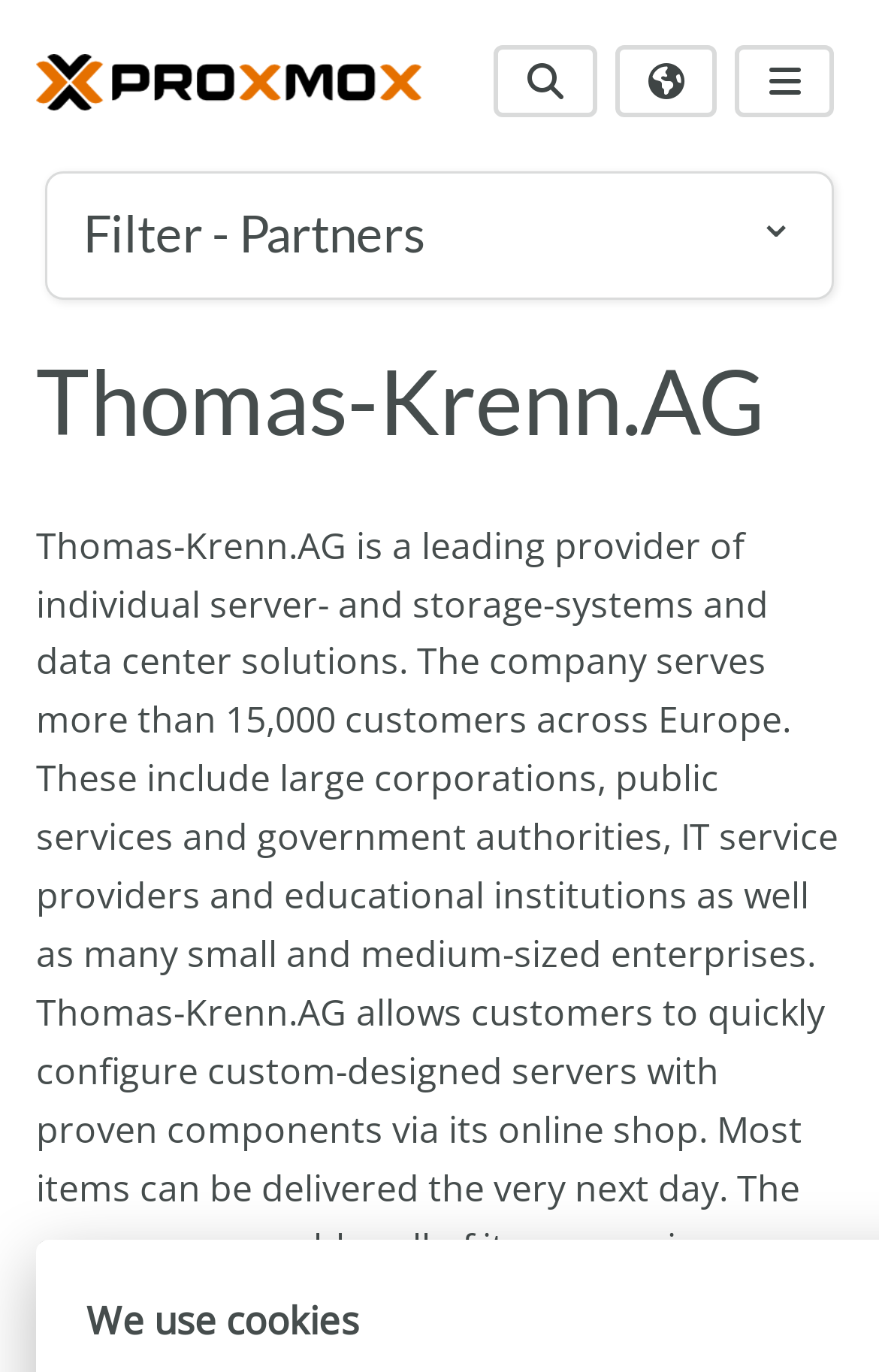Describe all visible elements and their arrangement on the webpage.

The webpage is titled "Thomas-Krenn.AG" and features a prominent link to "Proxmox" at the top left, accompanied by a small Proxmox image. To the right of the link, there are two buttons: a blank button and a language selection button with a dropdown list. 

Next to the language selection button is a navigation menu labeled "Main Menu EN", which is controlled by a button. 

Below the top section, there is a details section that spans the width of the page. Within this section, there is a disclosure triangle labeled "Filter - Partners" that can be expanded or collapsed. 

Above the details section, there is a large heading that reads "Thomas-Krenn.AG", taking up a significant portion of the page.